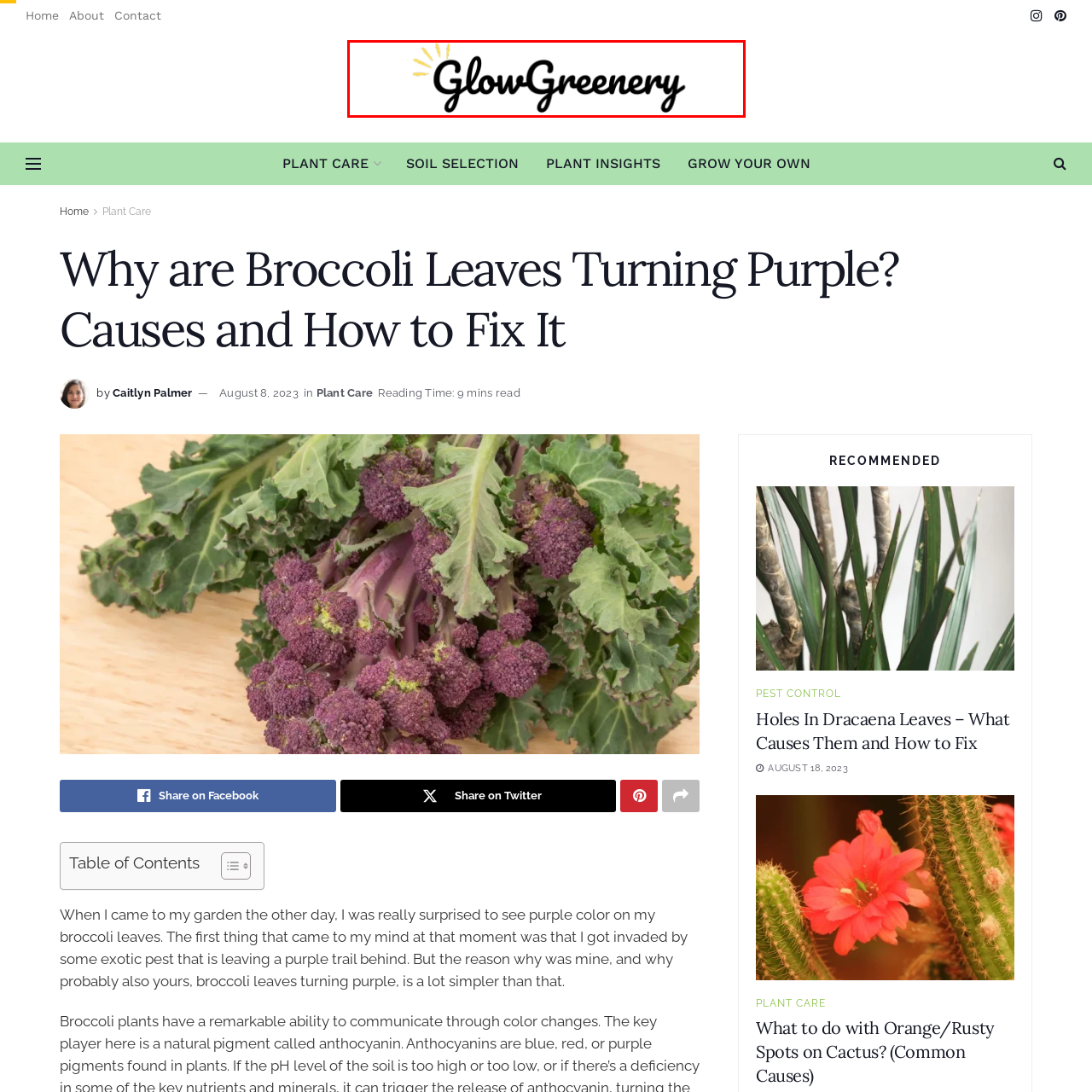Focus on the highlighted area in red, What is the tone set by the logo? Answer using a single word or phrase.

Warm and engaging